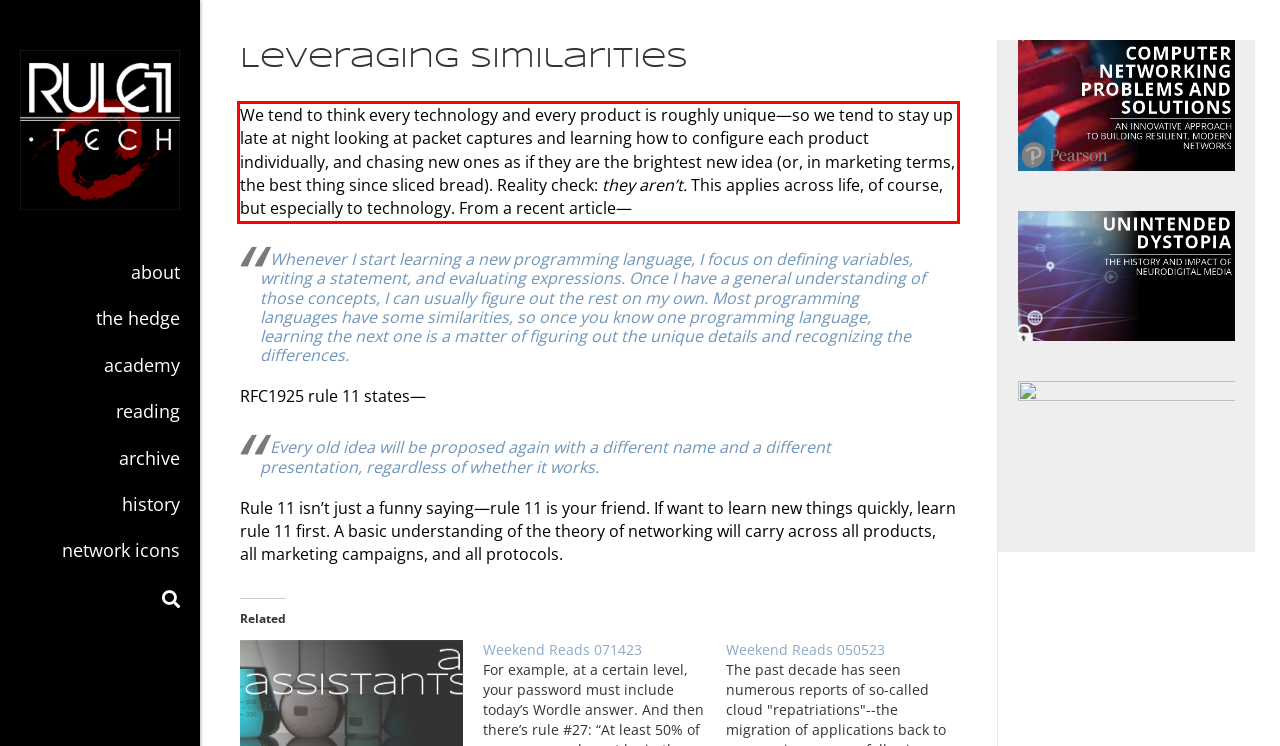Identify the text inside the red bounding box in the provided webpage screenshot and transcribe it.

We tend to think every technology and every product is roughly unique—so we tend to stay up late at night looking at packet captures and learning how to configure each product individually, and chasing new ones as if they are the brightest new idea (or, in marketing terms, the best thing since sliced bread). Reality check: they aren’t. This applies across life, of course, but especially to technology. From a recent article—